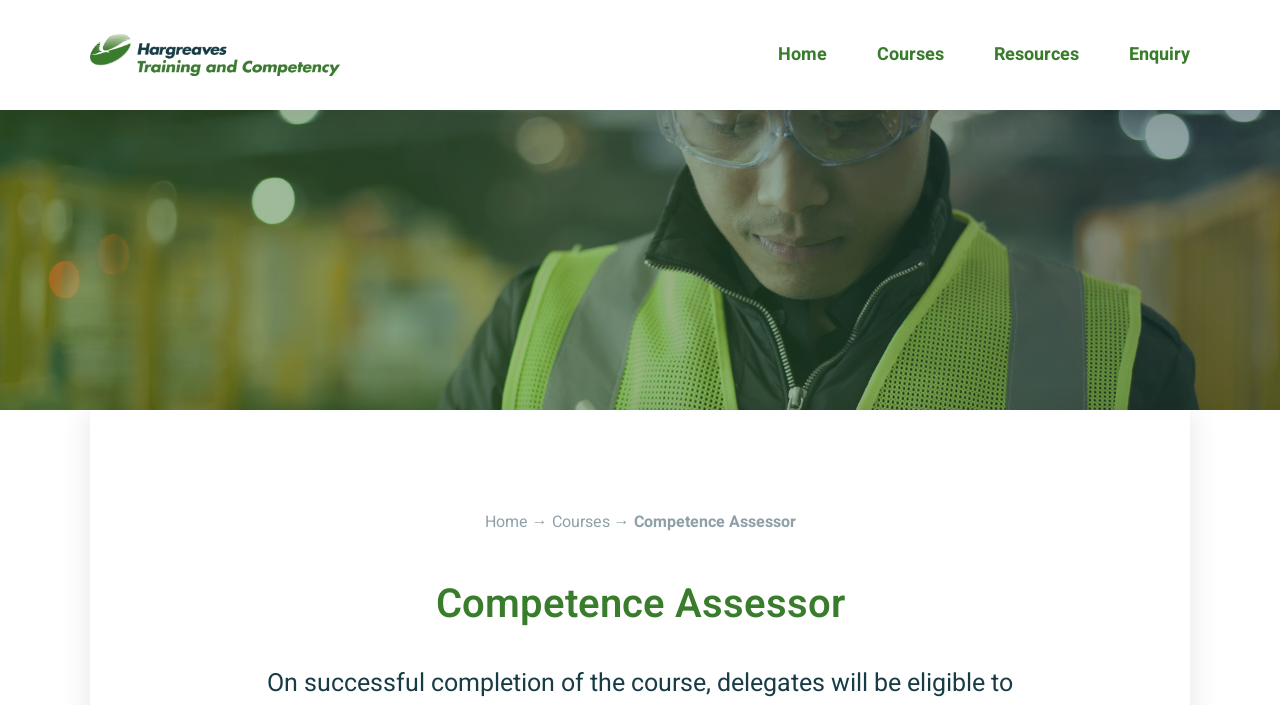Locate the UI element described by Courses and provide its bounding box coordinates. Use the format (top-left x, top-left y, bottom-right x, bottom-right y) with all values as floating point numbers between 0 and 1.

[0.431, 0.723, 0.476, 0.757]